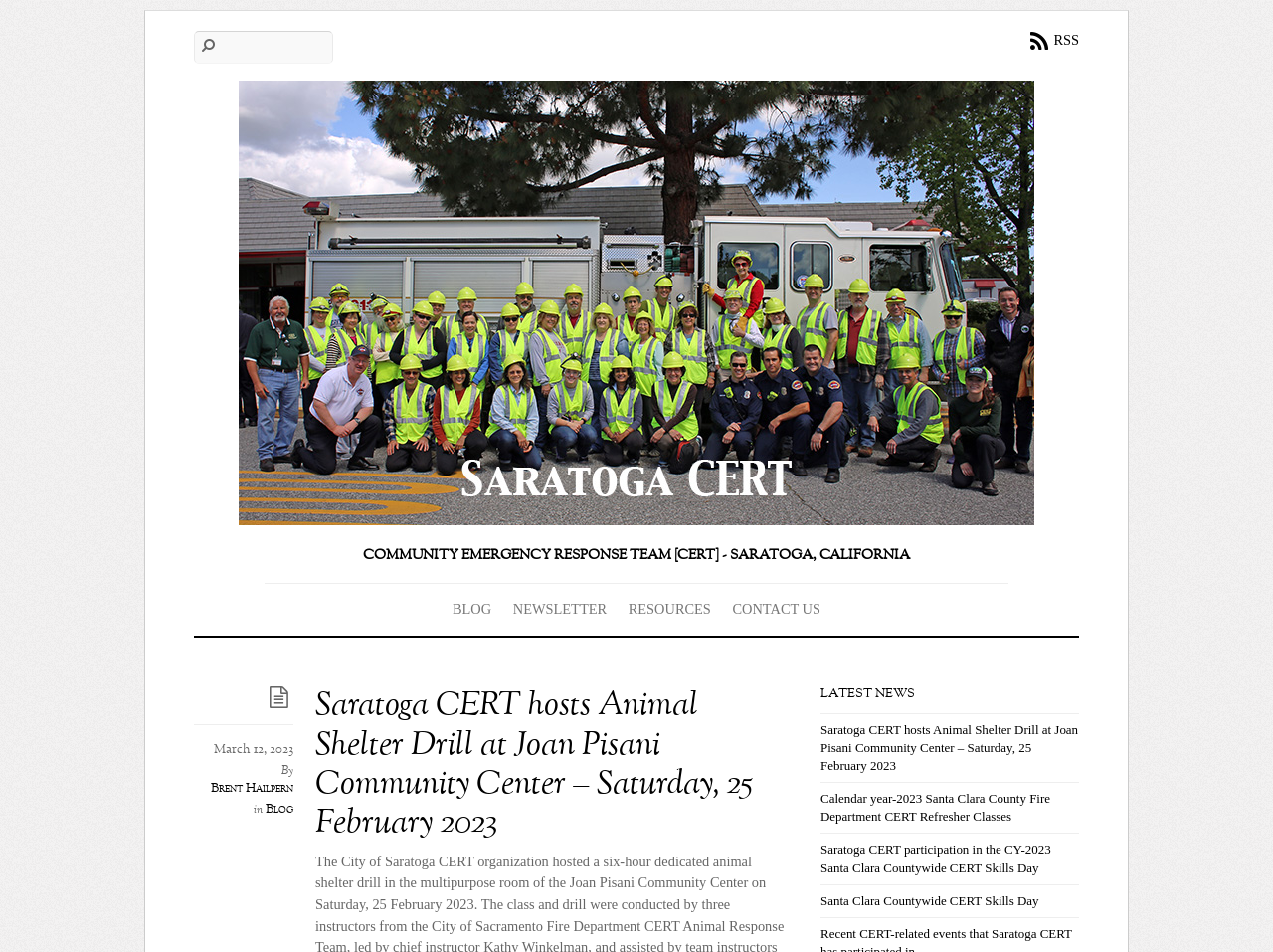Use the details in the image to answer the question thoroughly: 
What is the name of the author of the blog post?

I found the answer by looking at the section below the main heading, which mentions 'By Brent Hailpern'. The author's name is 'Brent Hailpern'.